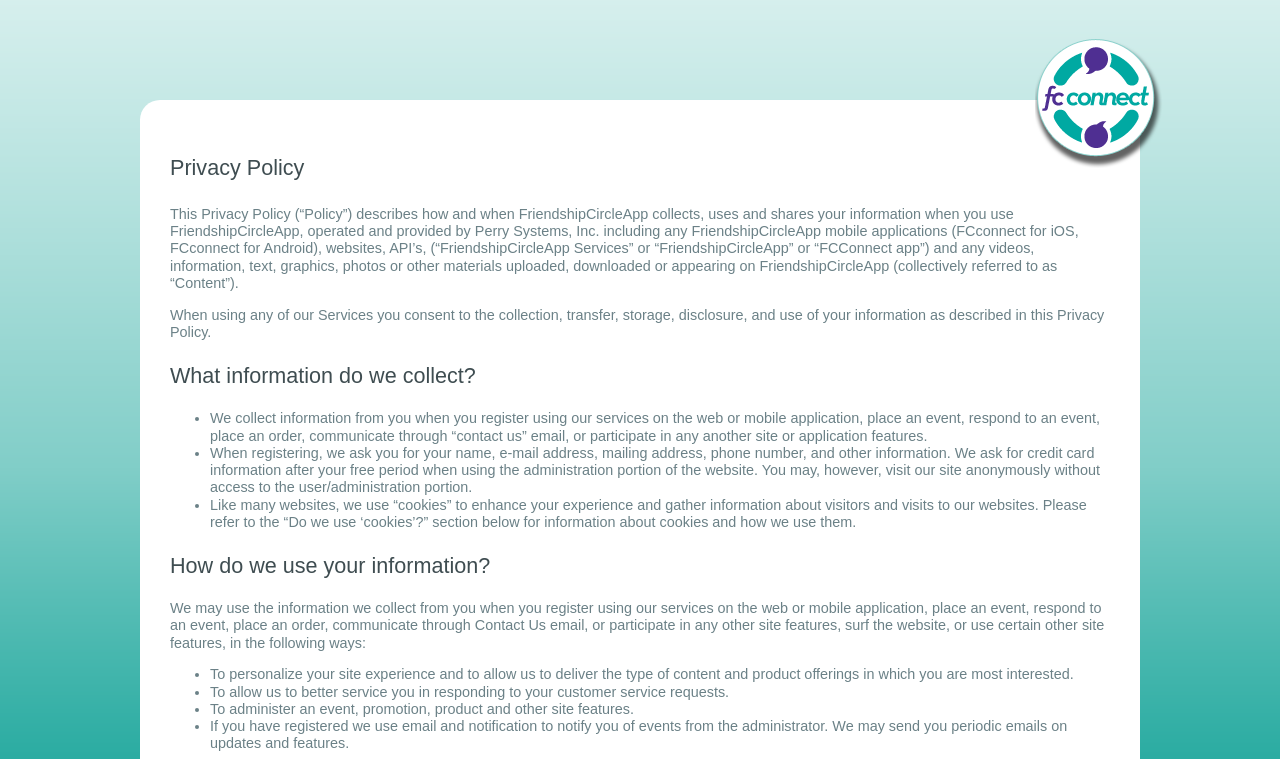How is communication done with users?
Examine the screenshot and reply with a single word or phrase.

Through email and notification